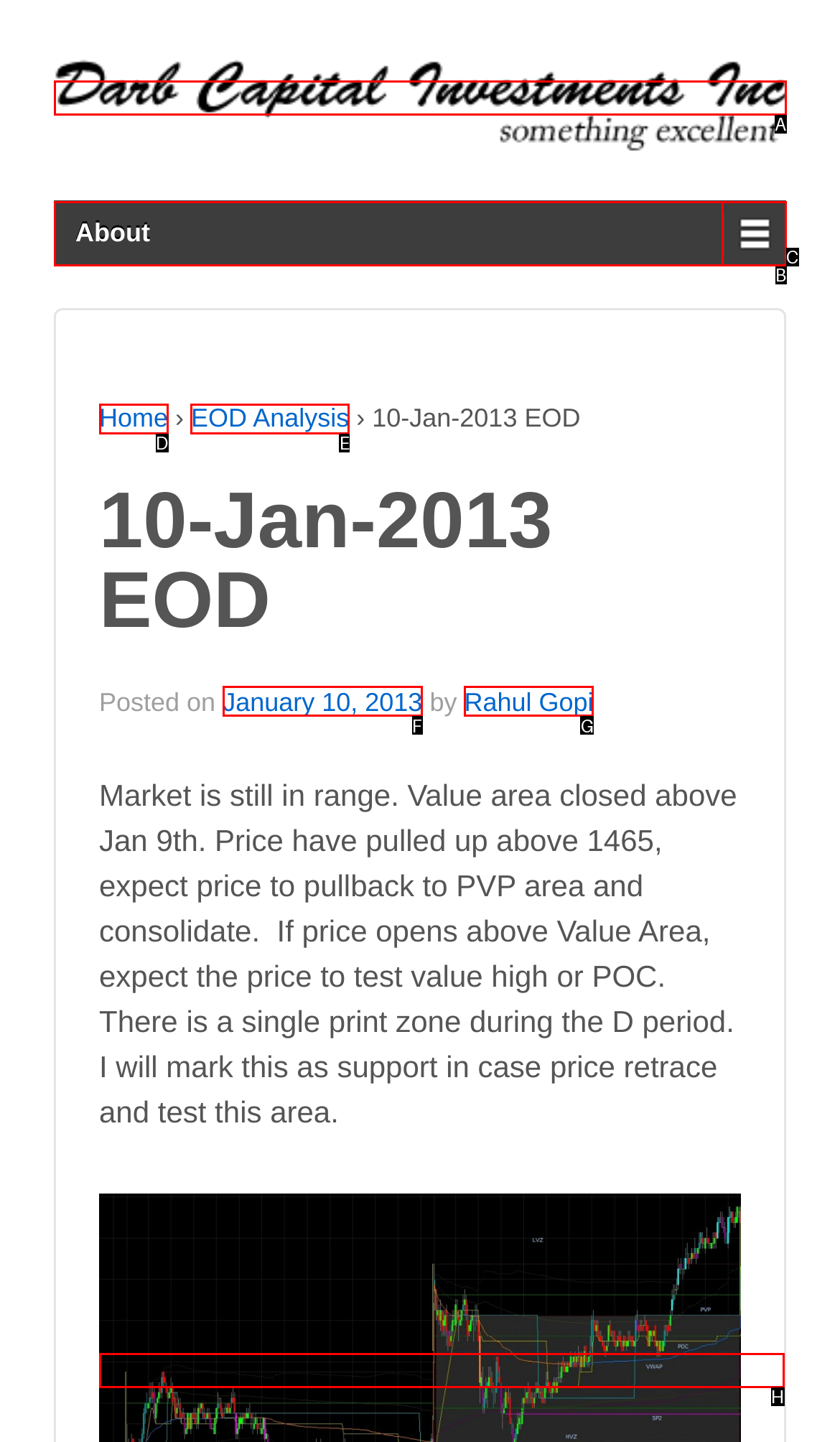Determine the letter of the UI element that will complete the task: view EOD Analysis
Reply with the corresponding letter.

E